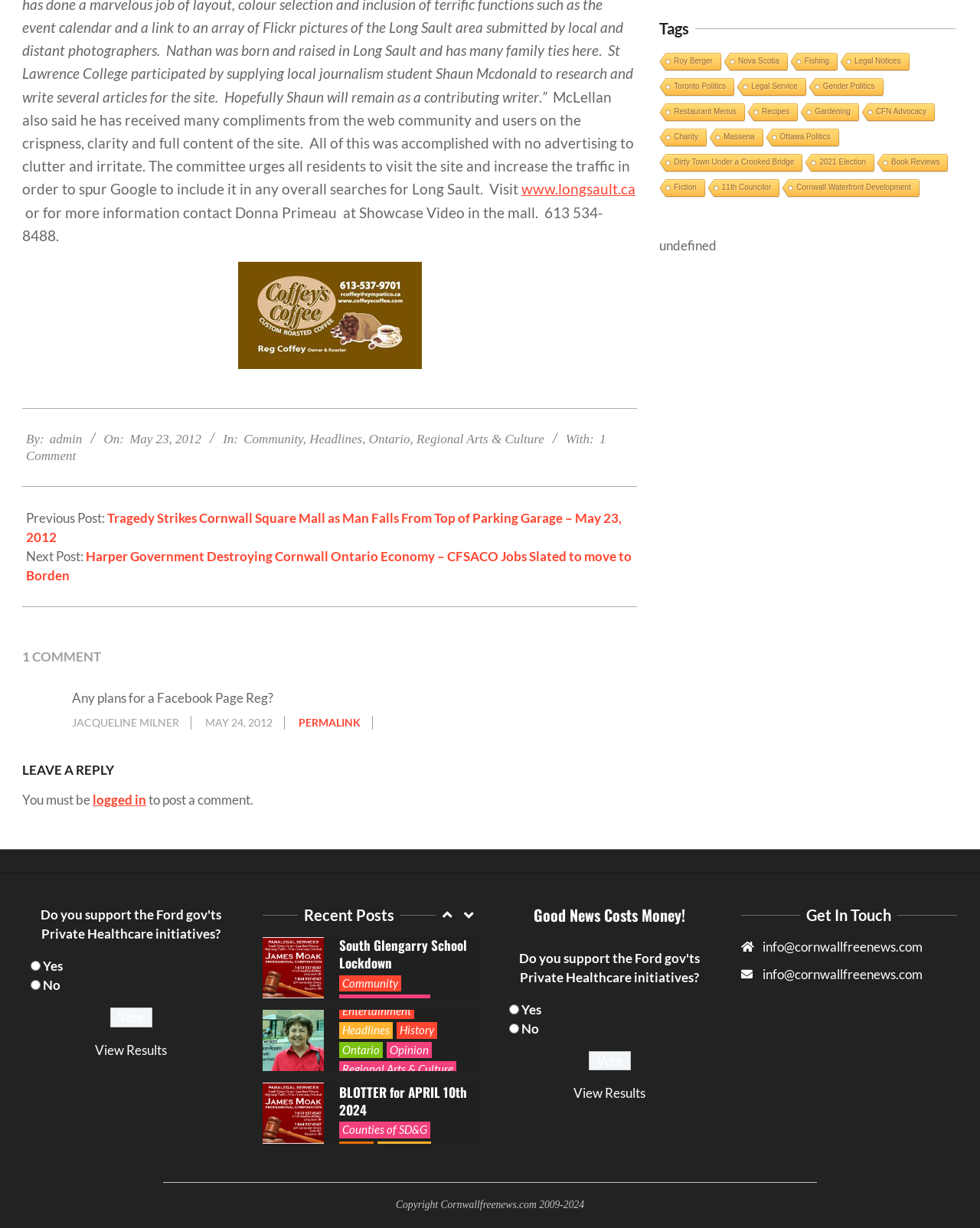Identify the bounding box coordinates necessary to click and complete the given instruction: "Read the previous post about Tragedy Strikes Cornwall Square Mall".

[0.027, 0.415, 0.634, 0.444]